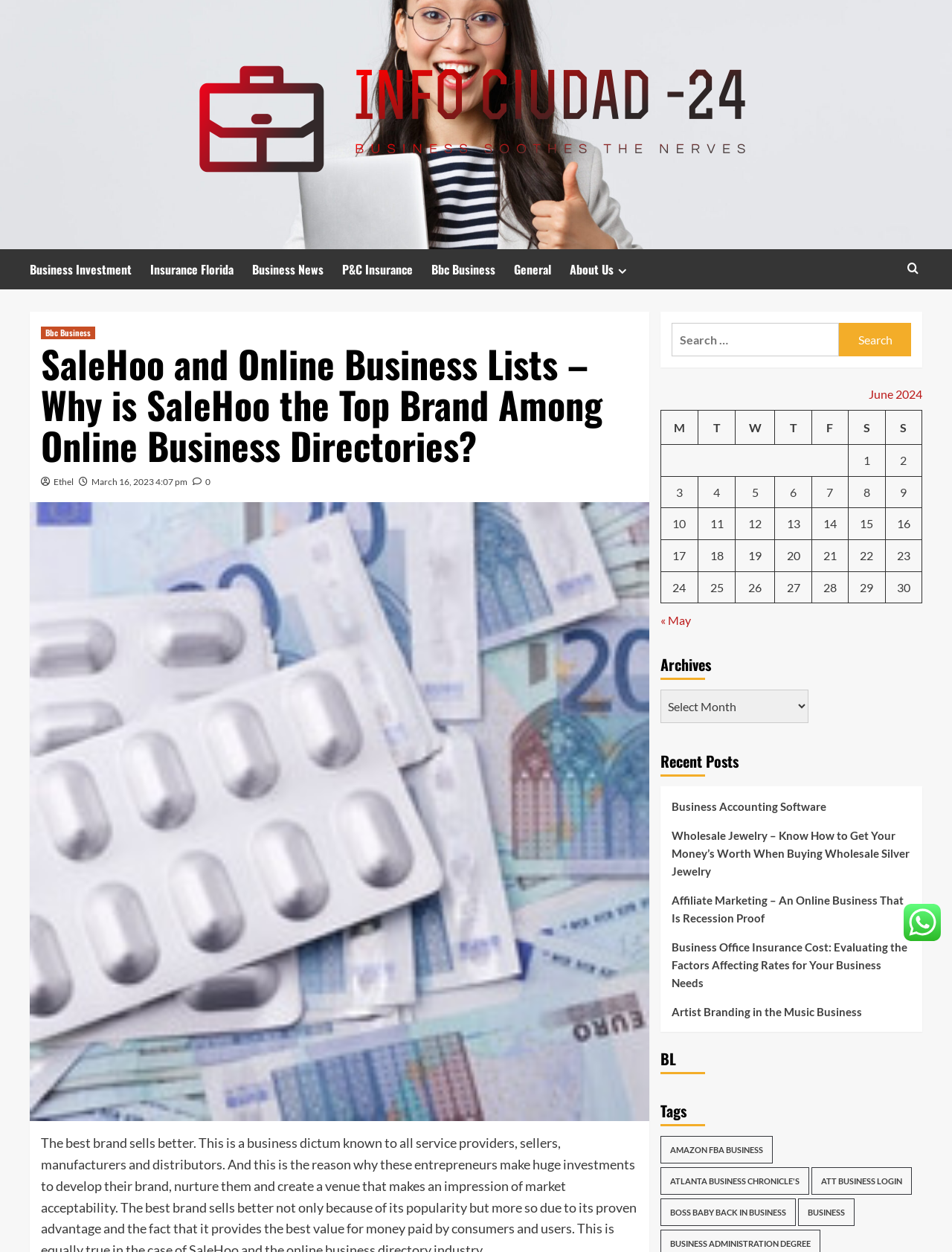Can you find the bounding box coordinates of the area I should click to execute the following instruction: "Go to previous month"?

[0.693, 0.49, 0.725, 0.501]